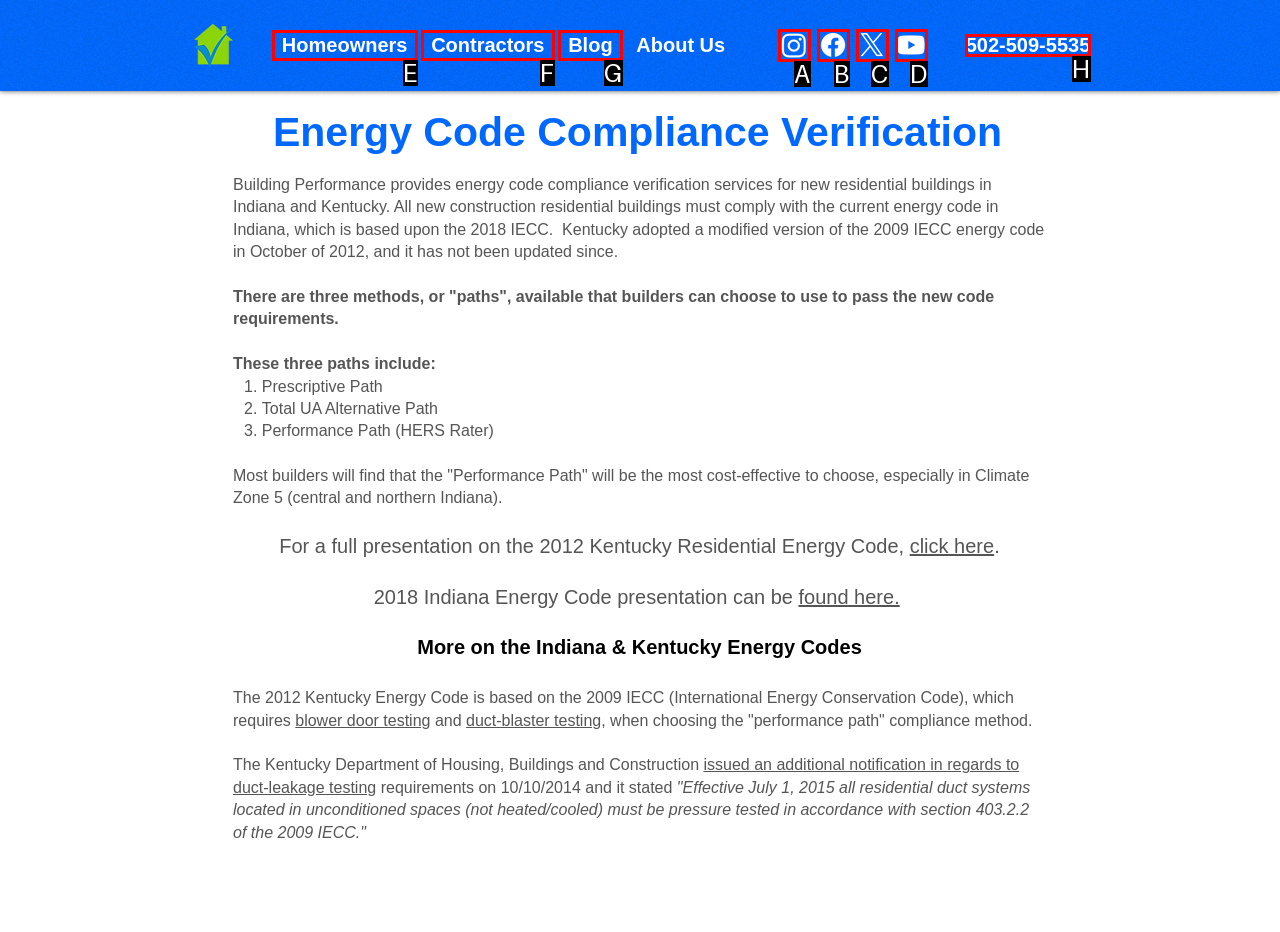Given the description: aria-label="Instagram", identify the HTML element that fits best. Respond with the letter of the correct option from the choices.

A